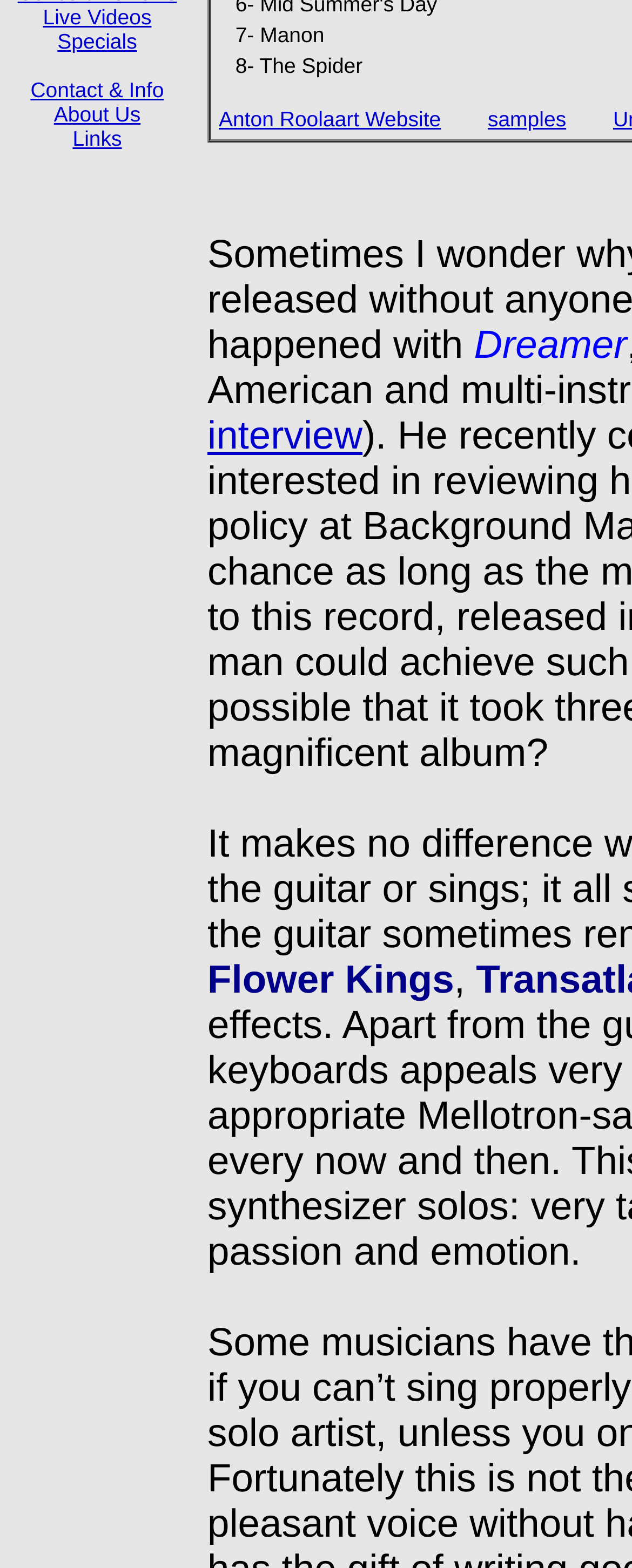Extract the bounding box of the UI element described as: "samples".

[0.807, 0.073, 0.941, 0.09]